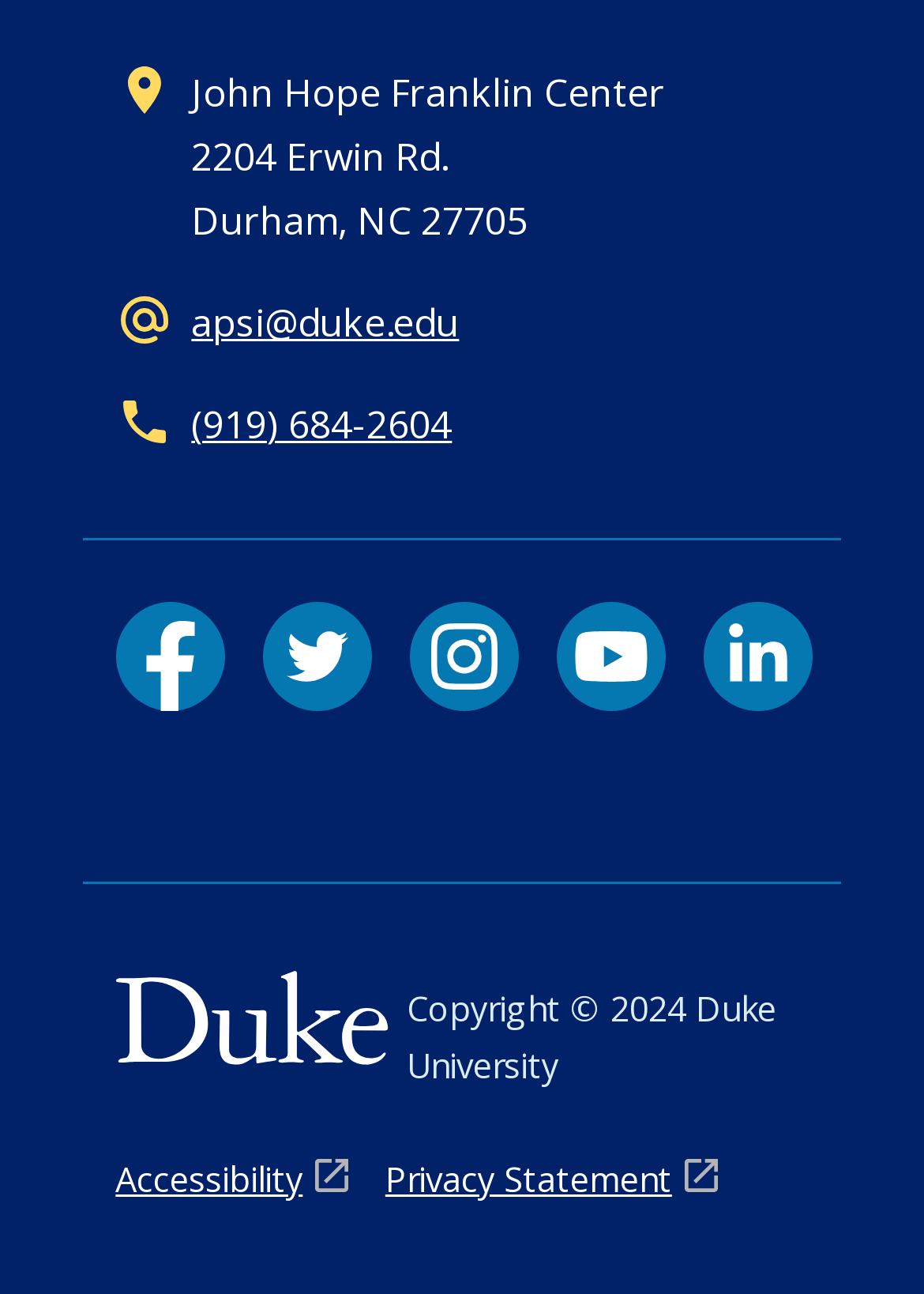Please locate the bounding box coordinates for the element that should be clicked to achieve the following instruction: "view Duke University website". Ensure the coordinates are given as four float numbers between 0 and 1, i.e., [left, top, right, bottom].

[0.125, 0.747, 0.419, 0.858]